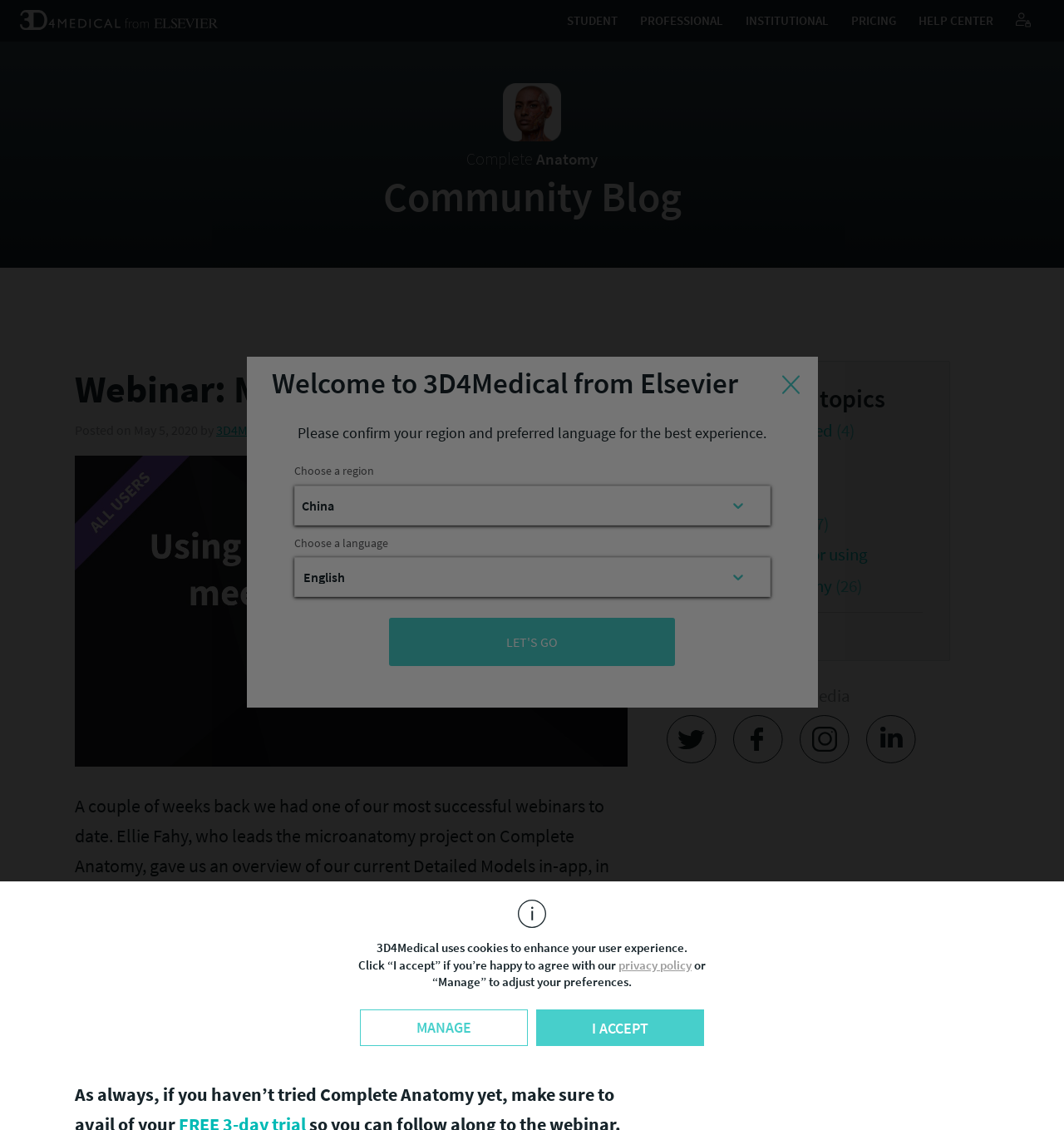What is the name of the blog?
Based on the screenshot, give a detailed explanation to answer the question.

The name of the blog can be found in the link 'Complete Anatomy Community Blog' which is located in the top-middle of the webpage, and also in the heading 'Complete Anatomy' and 'Community Blog'.